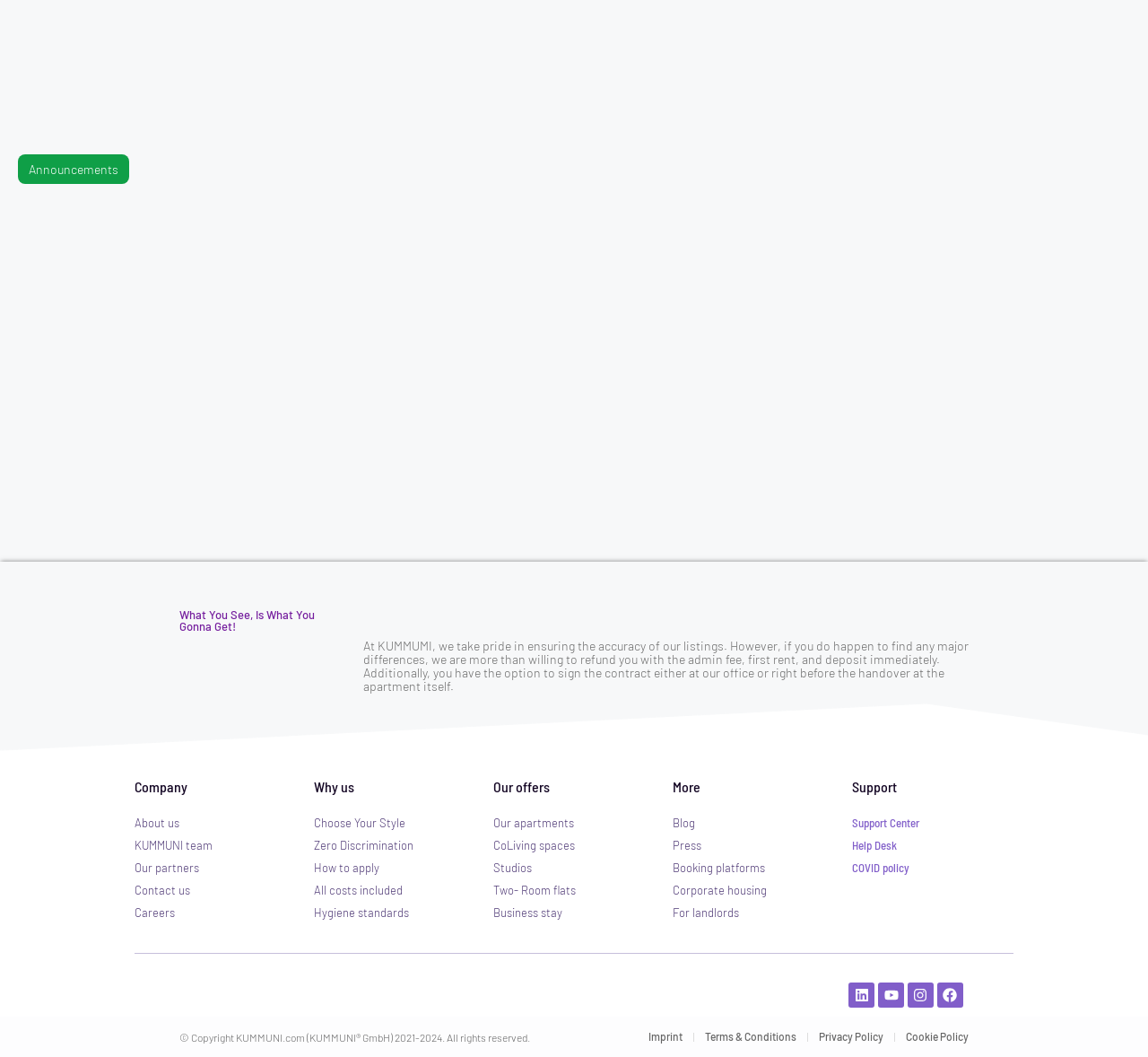How many social media links are there?
Kindly give a detailed and elaborate answer to the question.

There are 5 social media links at the bottom of the page: 'App-Store-badge', 'Google', 'Linkedin', 'Youtube', 'Instagram', and 'Facebook'.